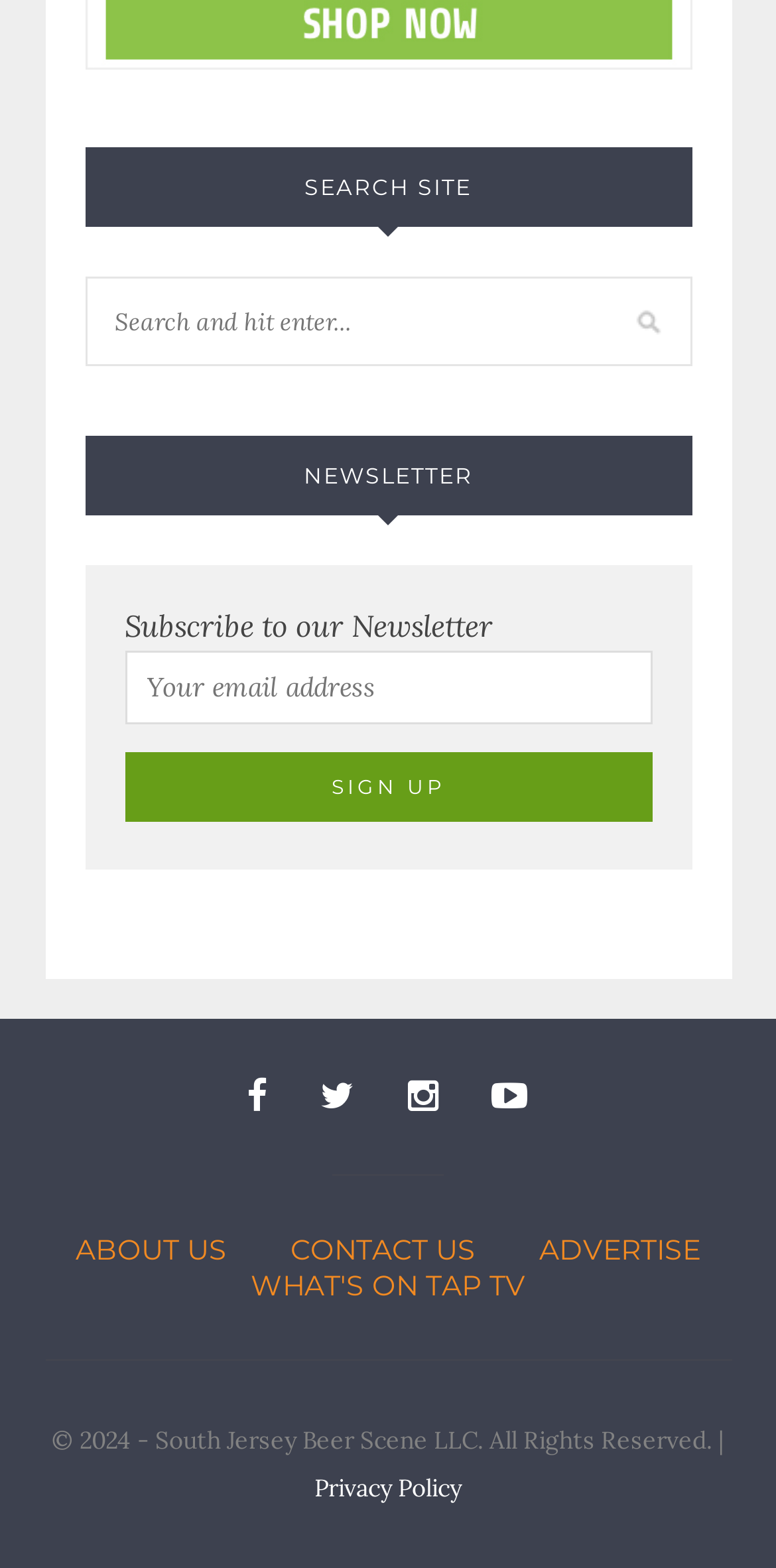Identify the bounding box coordinates of the clickable region necessary to fulfill the following instruction: "Call the phone number". The bounding box coordinates should be four float numbers between 0 and 1, i.e., [left, top, right, bottom].

None